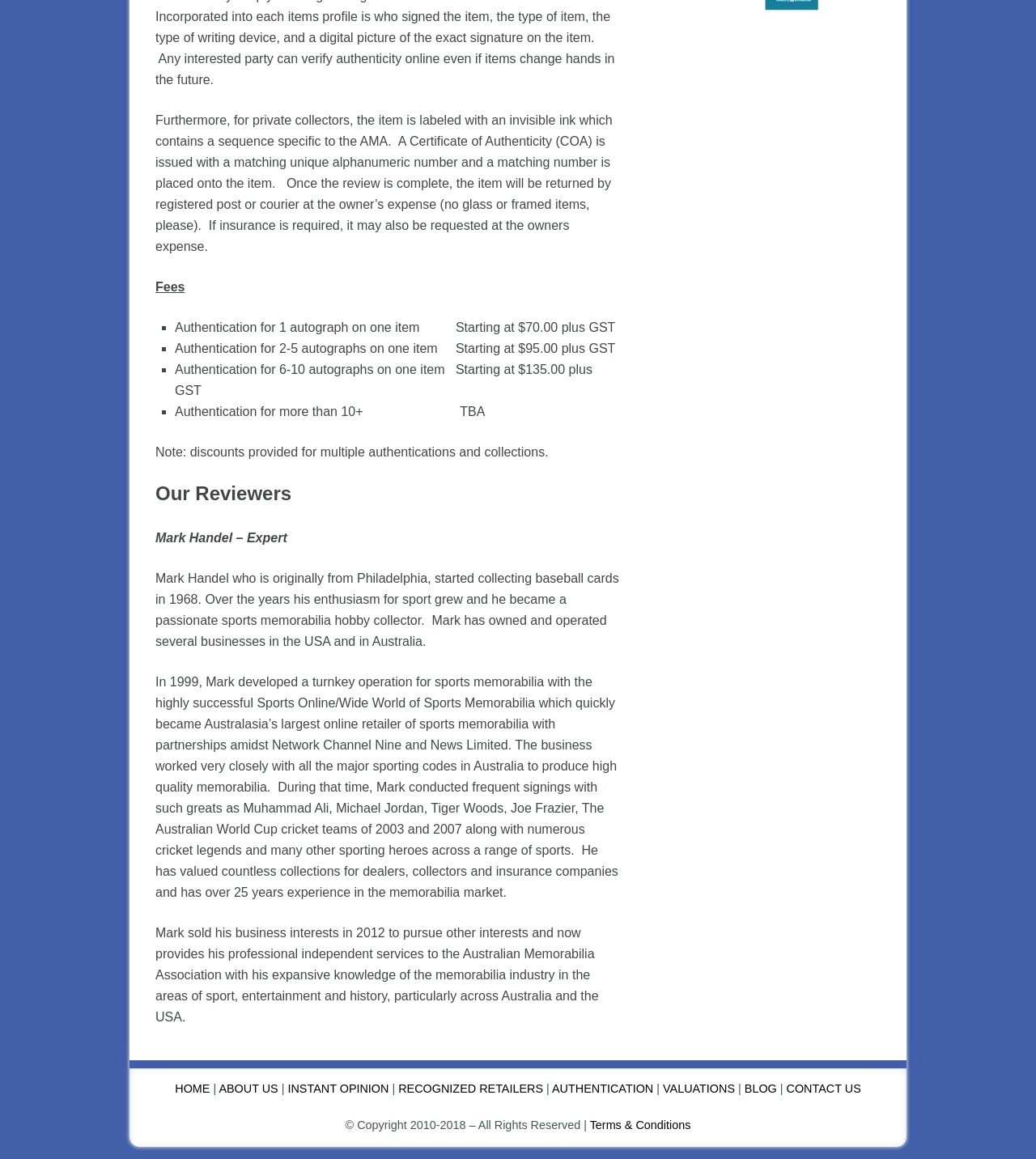Show me the bounding box coordinates of the clickable region to achieve the task as per the instruction: "Click the 'CONTACT US' link".

[0.759, 0.934, 0.831, 0.945]